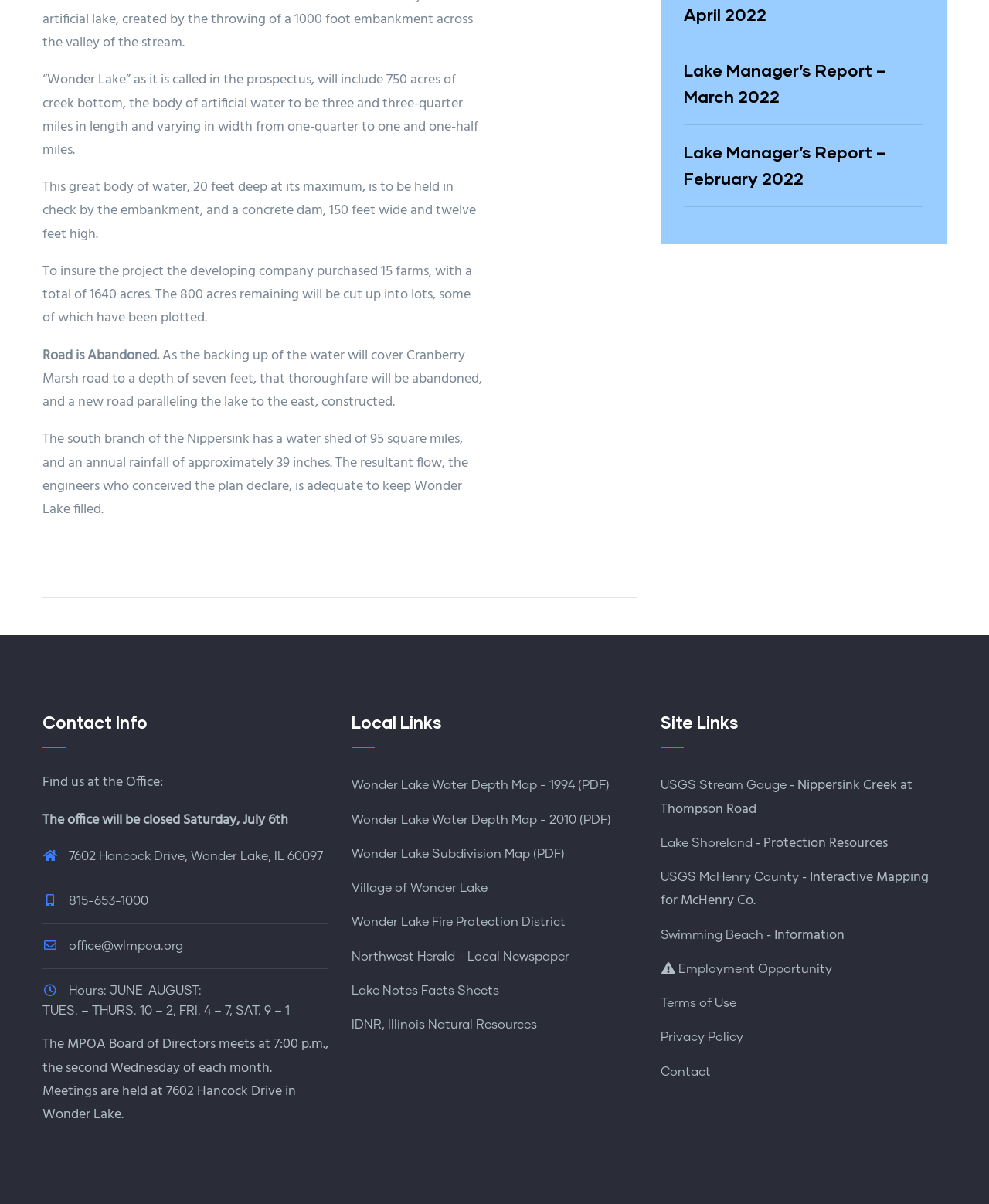Determine the bounding box coordinates of the region that needs to be clicked to achieve the task: "View Wonder Lake Water Depth Map - 1994".

[0.355, 0.647, 0.616, 0.658]